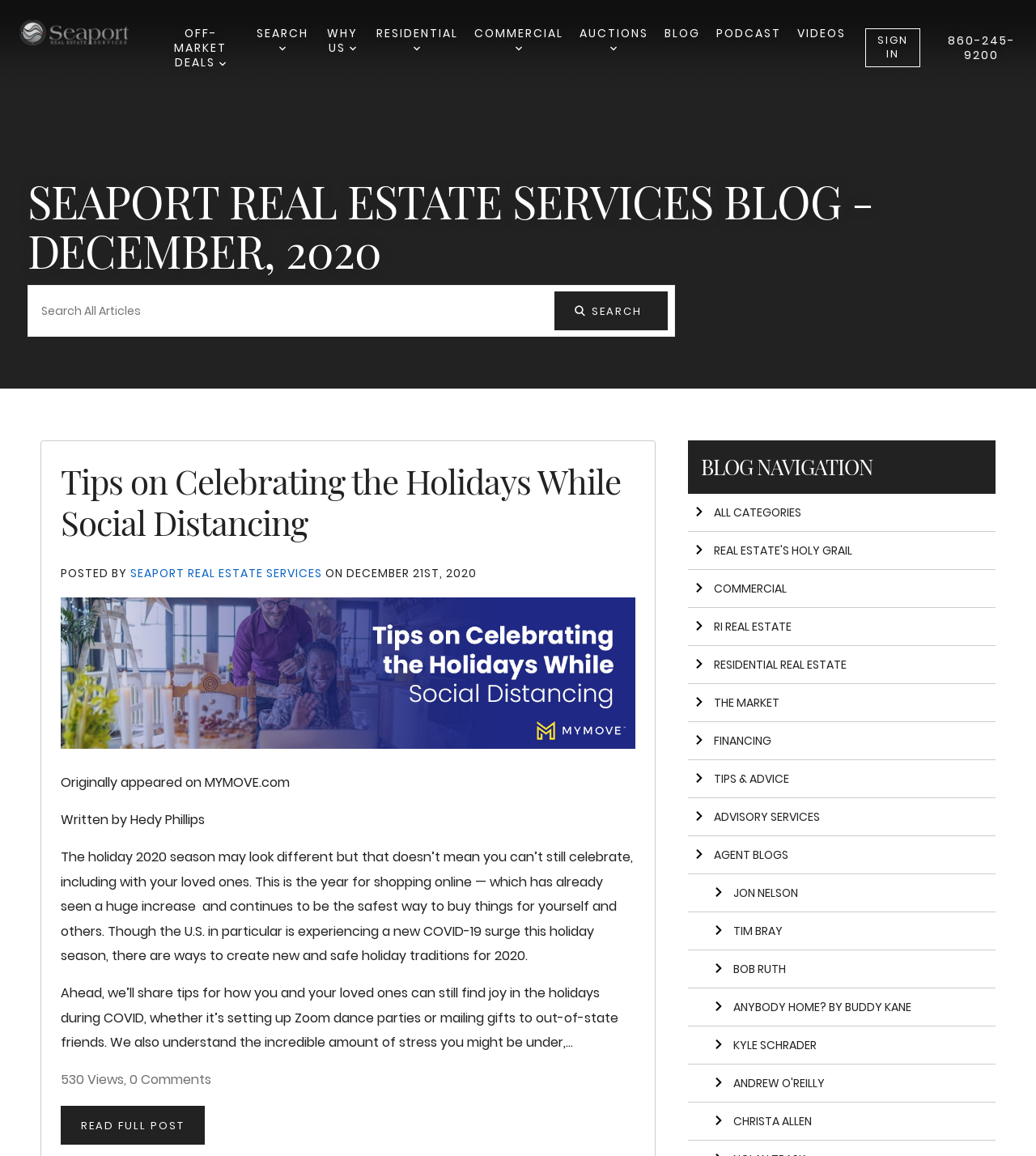Identify the bounding box coordinates for the UI element described as: "Auctions Dropdown arrow".

[0.559, 0.017, 0.626, 0.053]